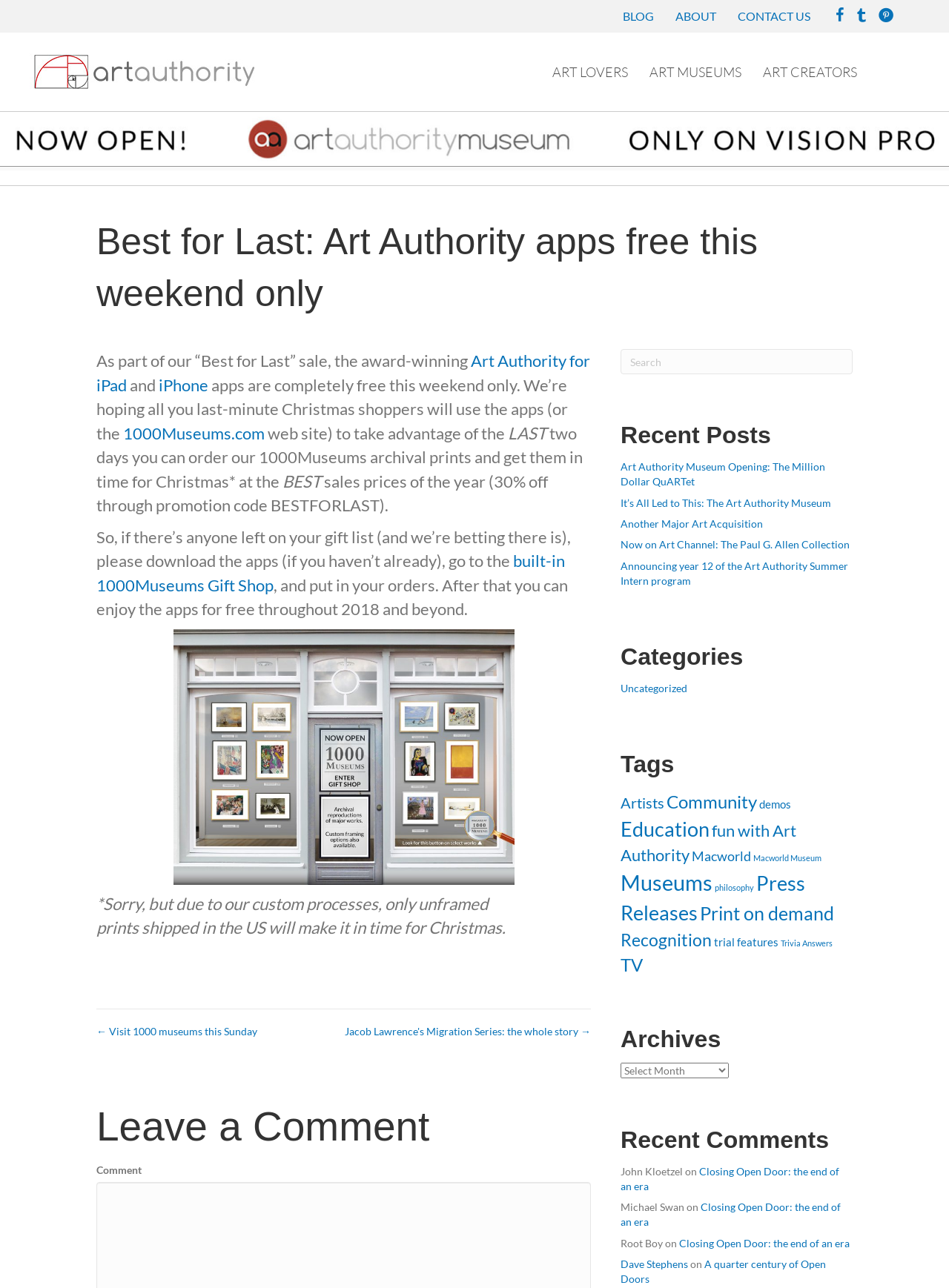Please determine the bounding box coordinates of the area that needs to be clicked to complete this task: 'Click on the 'BLOG' link'. The coordinates must be four float numbers between 0 and 1, formatted as [left, top, right, bottom].

[0.646, 0.0, 0.7, 0.025]